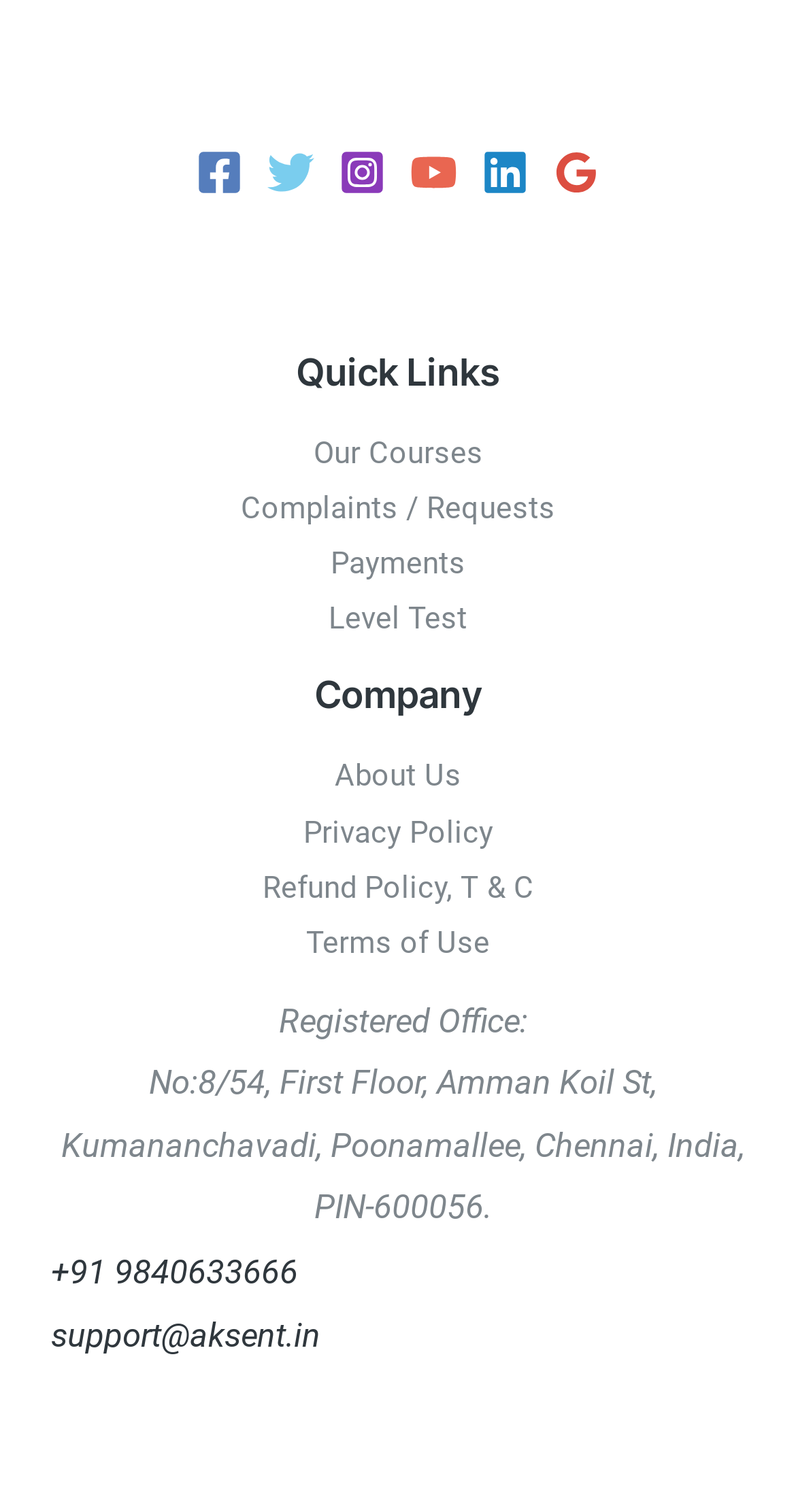How many social media links are there?
From the image, respond using a single word or phrase.

5